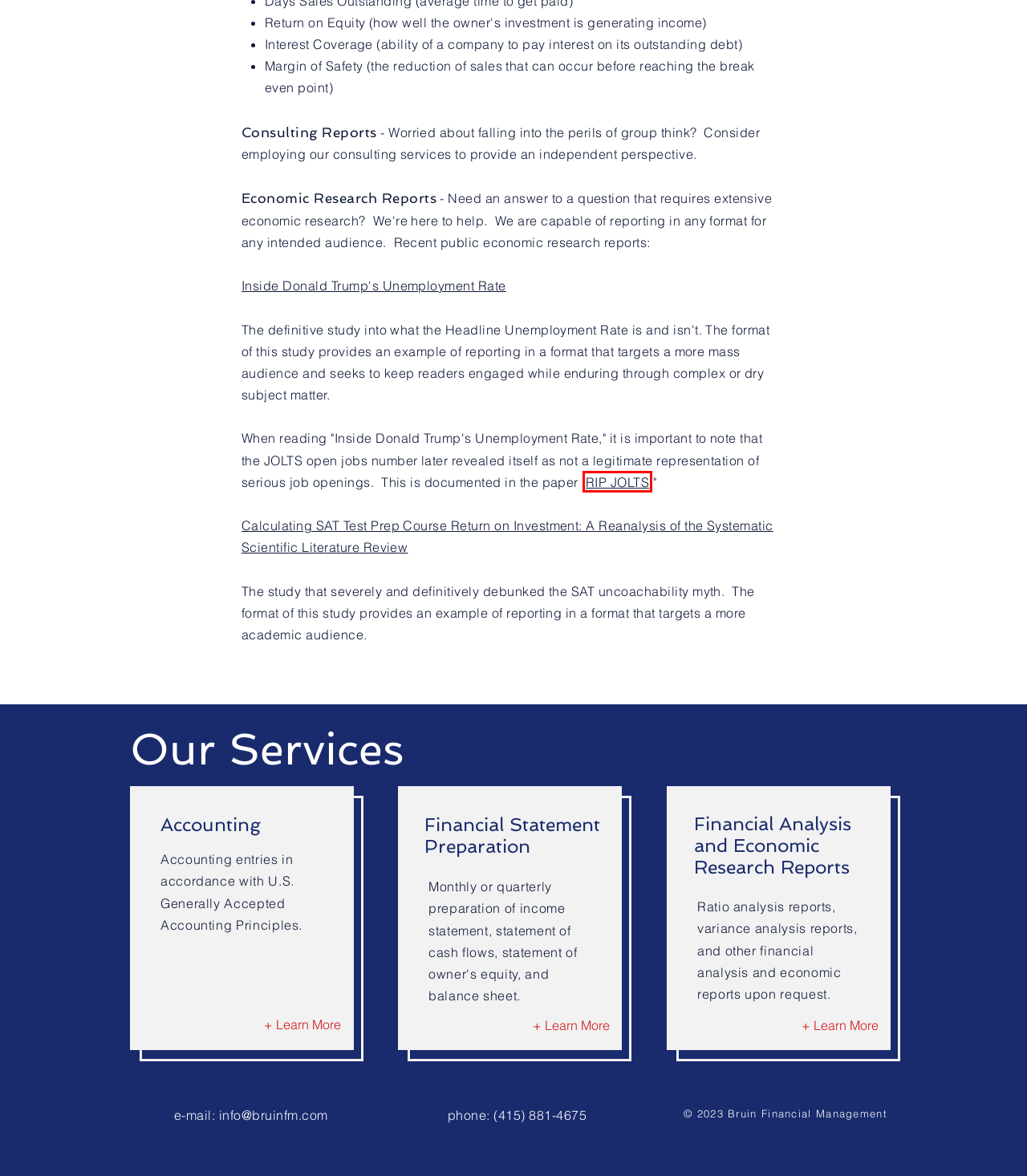You are provided with a screenshot of a webpage that has a red bounding box highlighting a UI element. Choose the most accurate webpage description that matches the new webpage after clicking the highlighted element. Here are your choices:
A. Bruin Financial Management | Financial Statement Preparation
B. Bruin Financial Management | About Us
C. Bruin Financial Management | Financial Analysis Reports
D. Bruin Financial Management | Accounting and Consulting
E. Bruin Financial Management | Accounting
F. Calculating-SAT-Test-Prep-Course-ROI | Bruin FM
G. RIP-JOLTS | Bruin FM
H. Inside-Donald-Trumps-Unemployment-Rate | Bruin FM

G